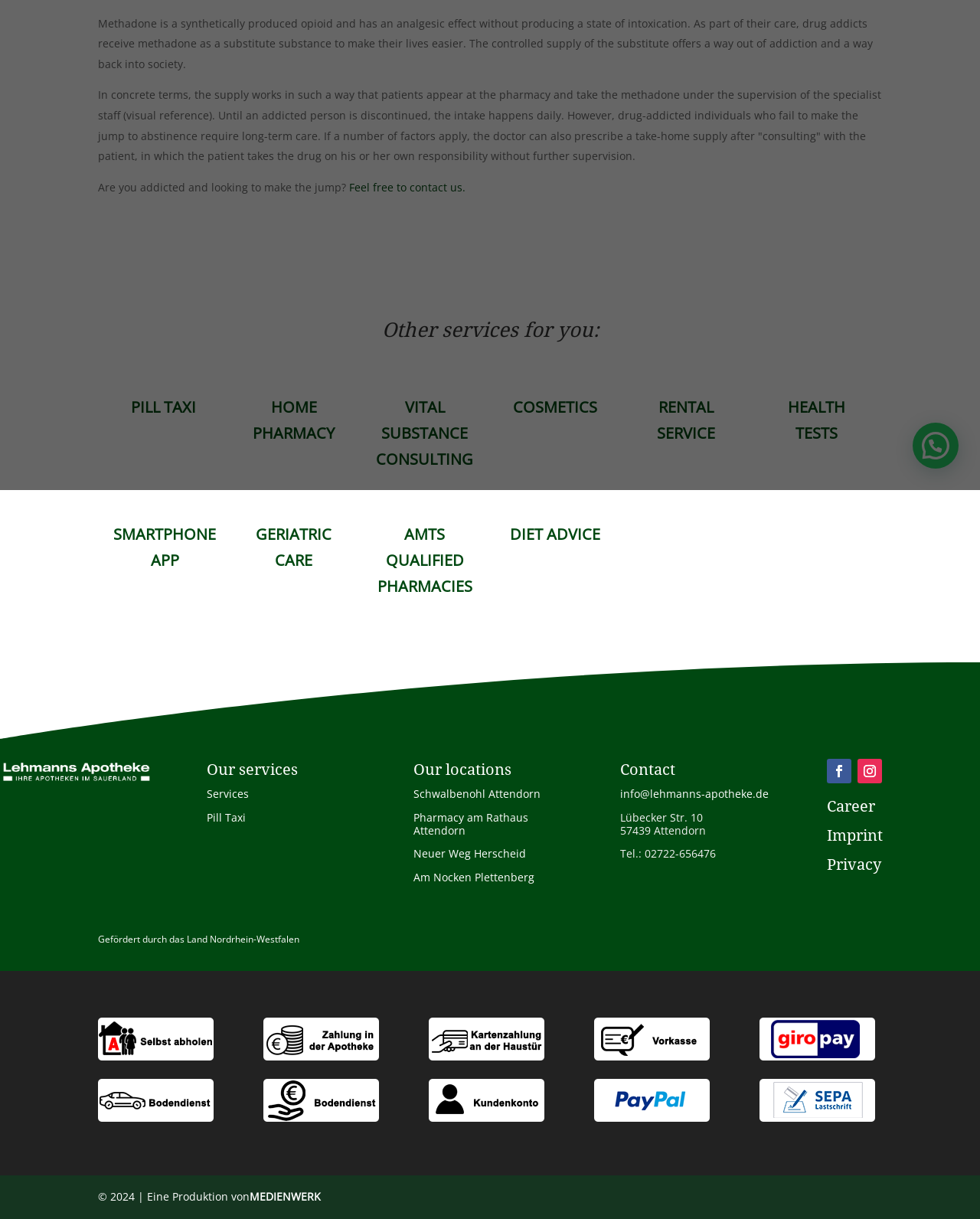Identify and provide the bounding box coordinates of the UI element described: "parent_node: Search name="s"". The coordinates should be formatted as [left, top, right, bottom], with each number being a float between 0 and 1.

None